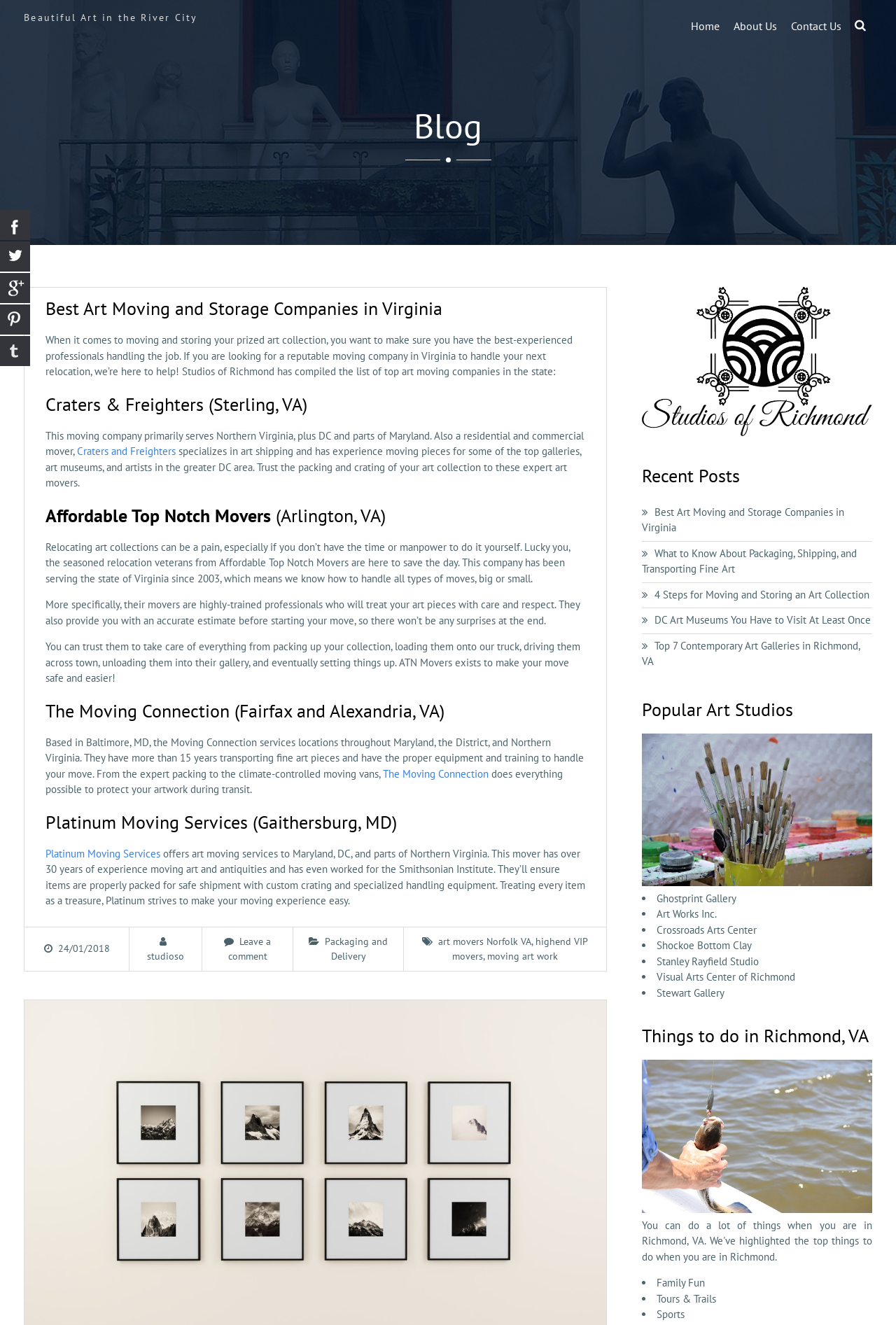Please determine the bounding box coordinates of the clickable area required to carry out the following instruction: "Learn about Vision Pro headset being Apple's next Mac and TV combined". The coordinates must be four float numbers between 0 and 1, represented as [left, top, right, bottom].

None